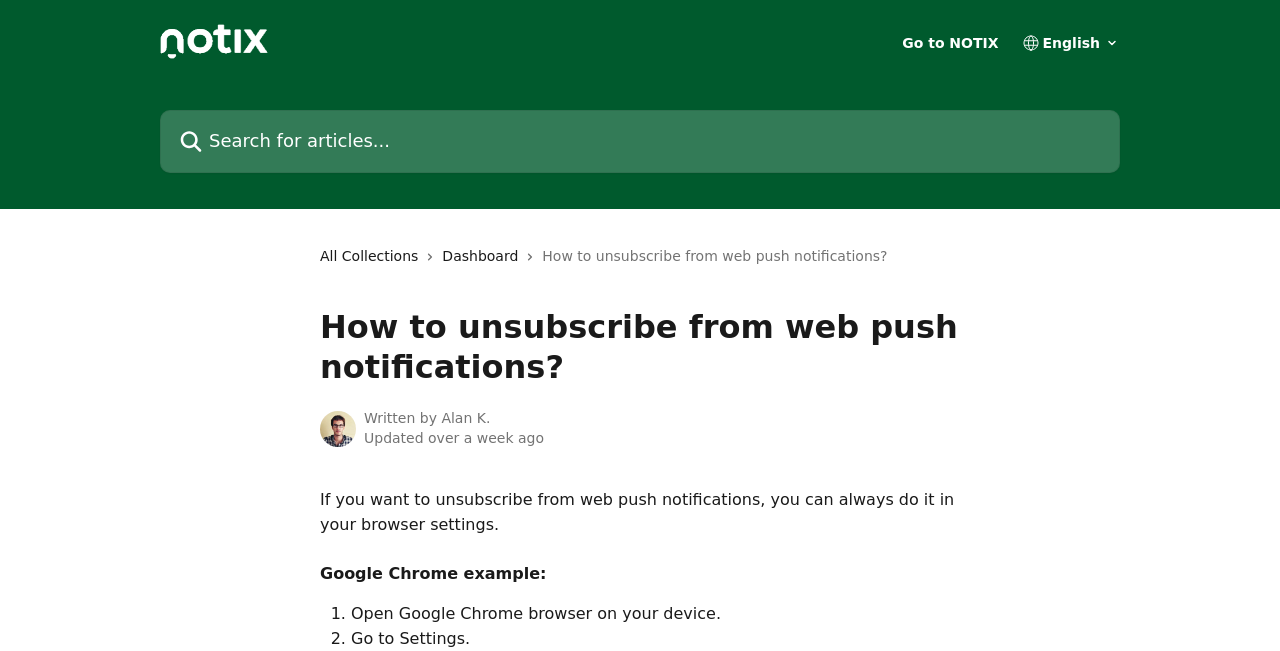Describe all the key features of the webpage in detail.

The webpage is a help center article titled "How to unsubscribe from web push notifications?" from Notix Help Center. At the top, there is a header section with a logo of Notix Help Center on the left, a link to "Go to NOTIX" on the right, and a search bar in the middle. Below the header, there are three links: "All Collections", "Dashboard", and a title "How to unsubscribe from web push notifications?".

On the left side, there is a profile section with an avatar of Alan K. and text indicating that the article was written by him and updated over a week ago. The main content of the article starts below the profile section, with a brief introduction to unsubscribing from web push notifications. The article then provides a step-by-step guide on how to do so, using Google Chrome as an example. The guide consists of a list of instructions, numbered from 1, with each step described in a separate line of text.